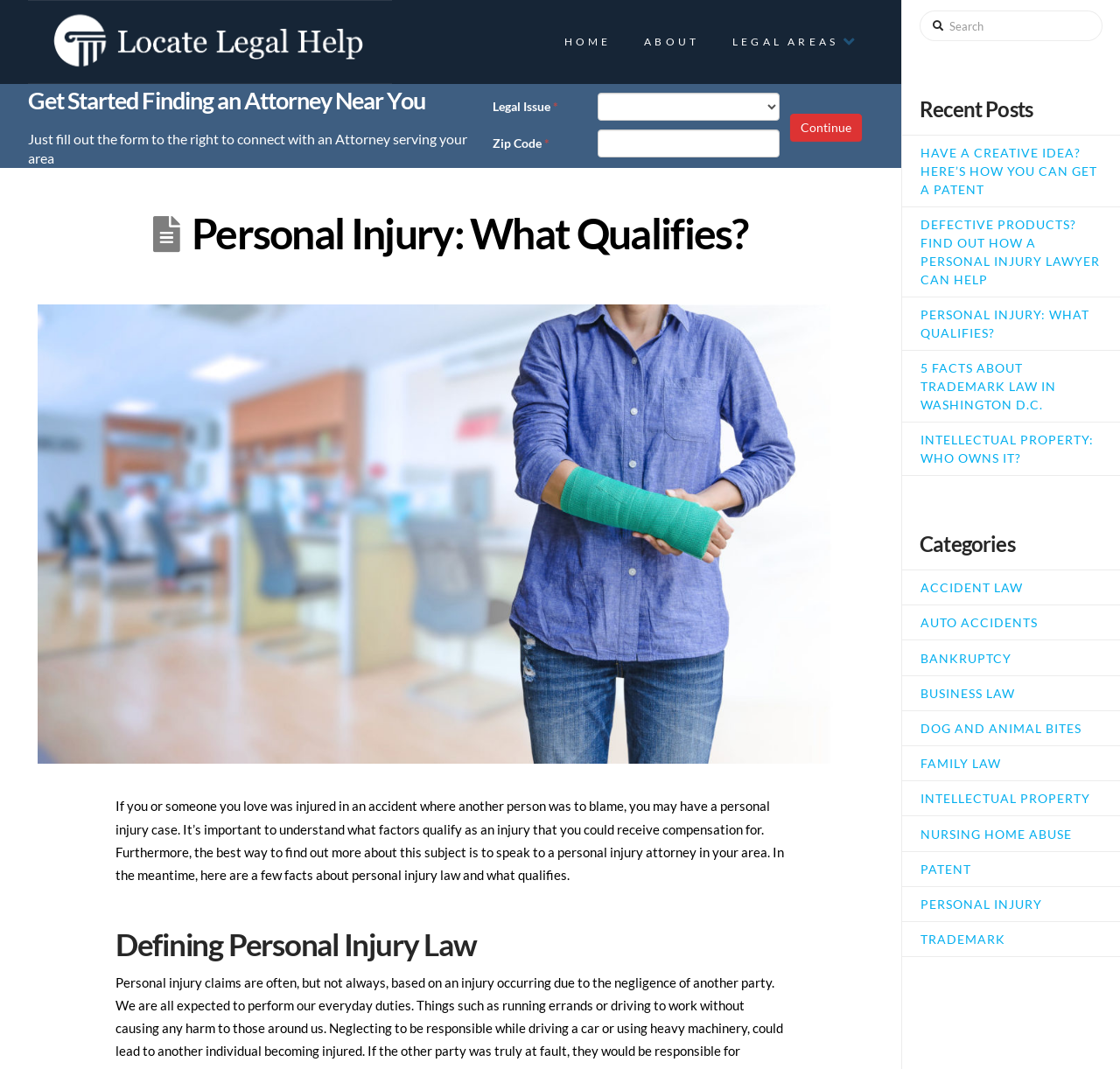Please determine the primary heading and provide its text.

Personal Injury: What Qualifies?